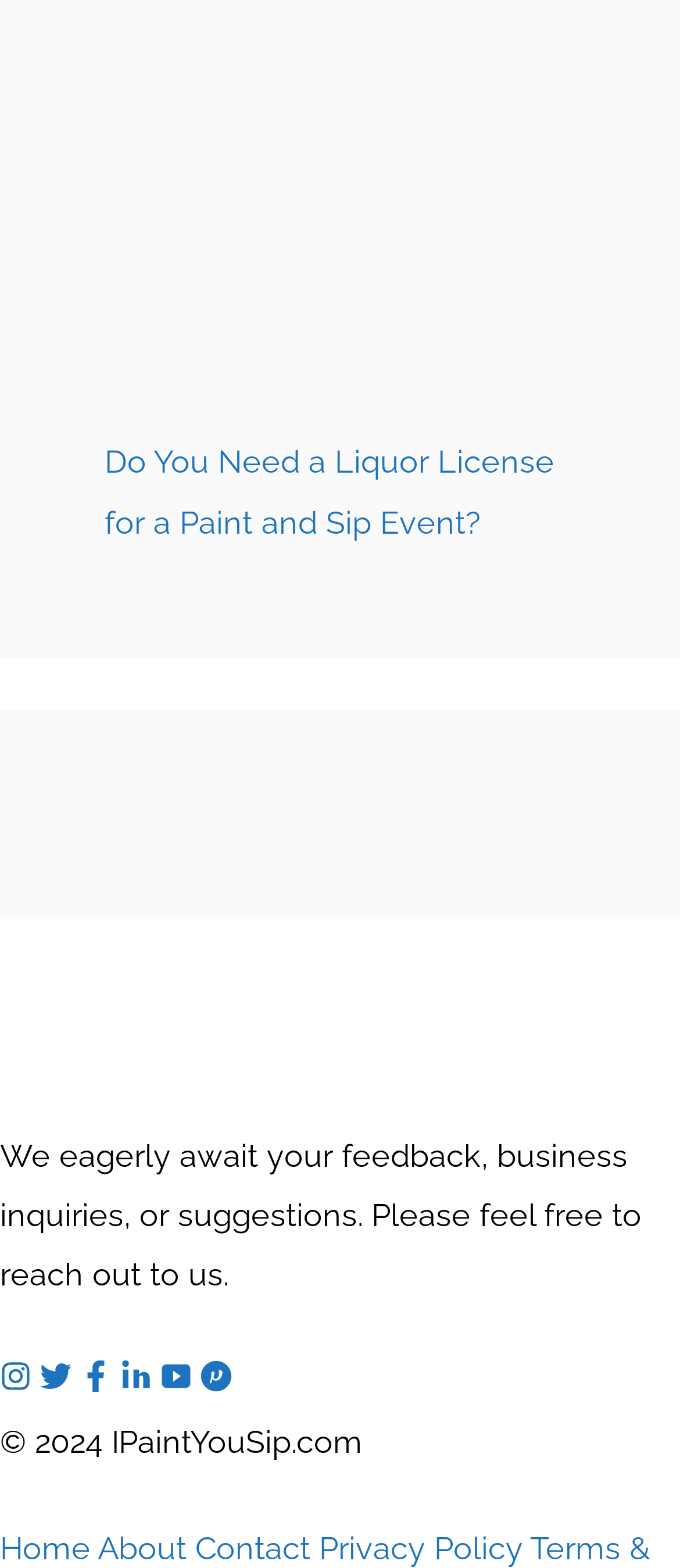Find the bounding box coordinates for the UI element that matches this description: "About".

[0.144, 0.975, 0.274, 0.999]